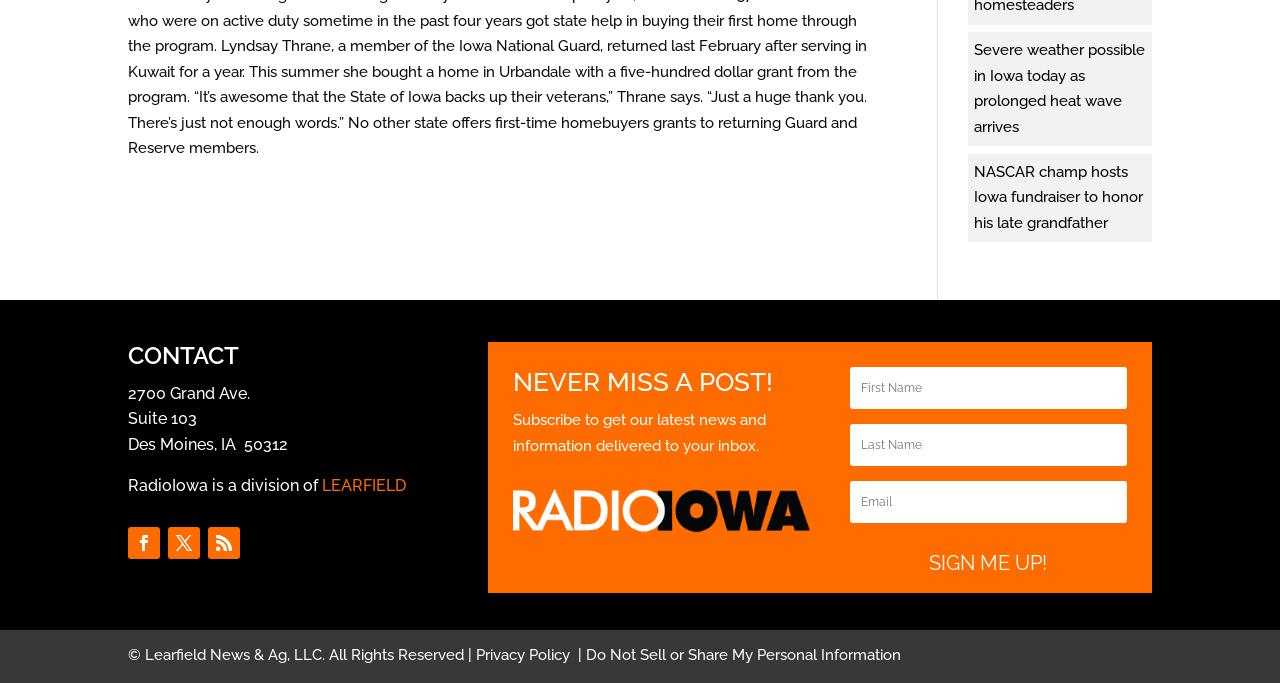Using the format (top-left x, top-left y, bottom-right x, bottom-right y), and given the element description, identify the bounding box coordinates within the screenshot: Sign Me Up!

[0.664, 0.788, 0.88, 0.861]